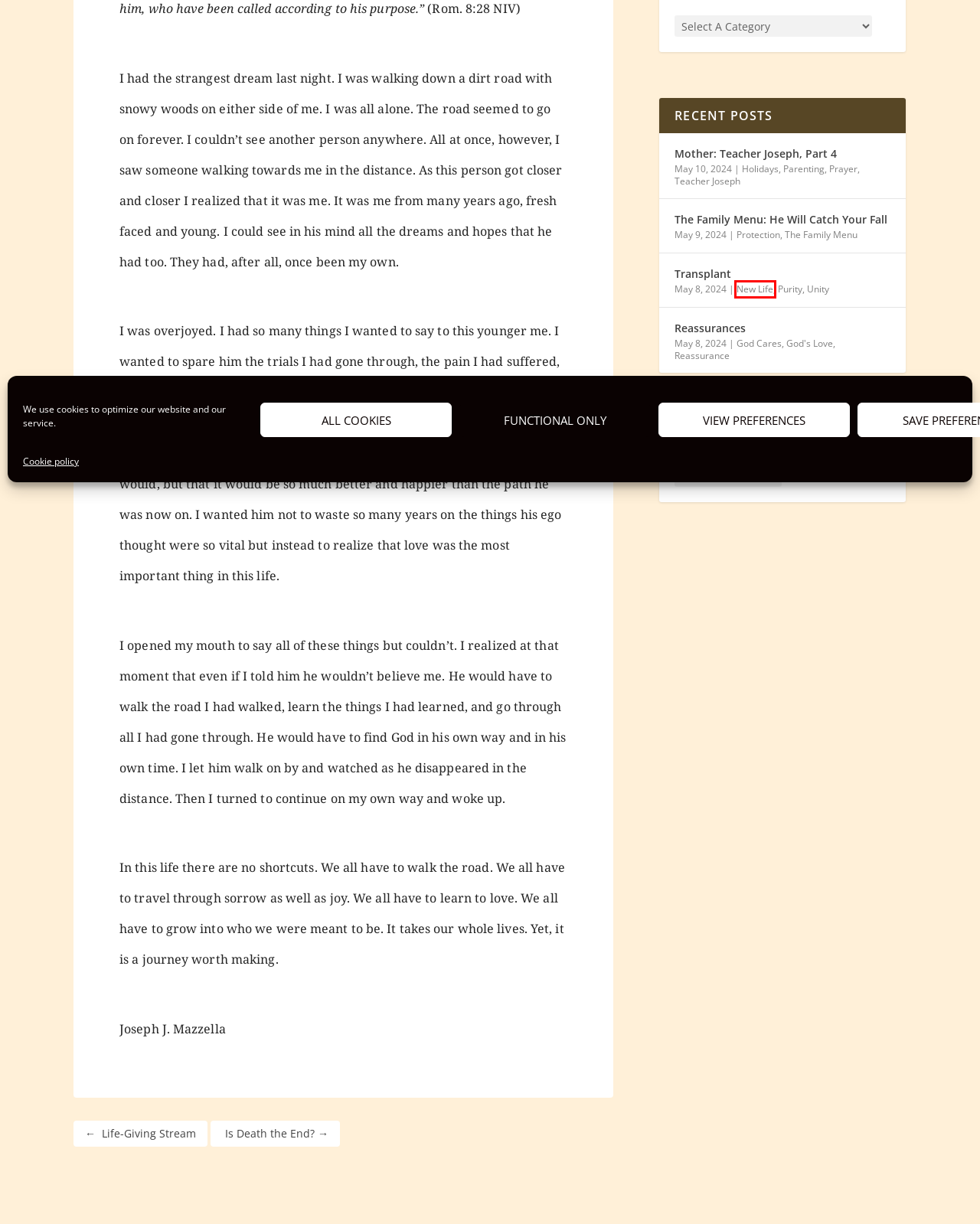Observe the provided screenshot of a webpage that has a red rectangle bounding box. Determine the webpage description that best matches the new webpage after clicking the element inside the red bounding box. Here are the candidates:
A. Reassurance Archives - Scriptural Nuggets
B. Transplant - Scriptural Nuggets
C. Protection Archives - Scriptural Nuggets
D. Unity Archives - Scriptural Nuggets
E. The Family Menu: He Will Catch Your Fall - Scriptural Nuggets
F. New Life Archives - Scriptural Nuggets
G. Cookie policy (EU) - Scriptural Nuggets
H. Holidays Archives - Scriptural Nuggets

F